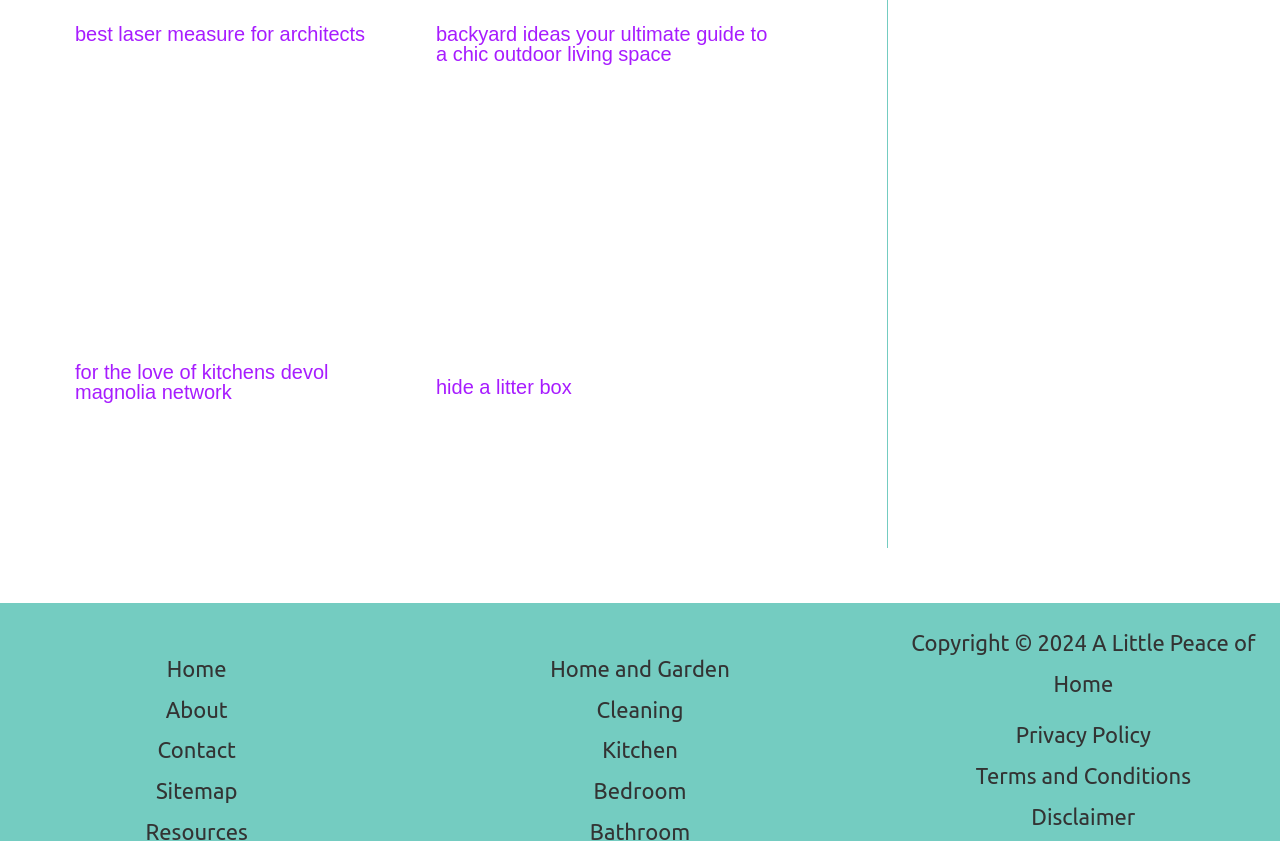Based on the description "Privacy Policy", find the bounding box of the specified UI element.

[0.793, 0.858, 0.899, 0.888]